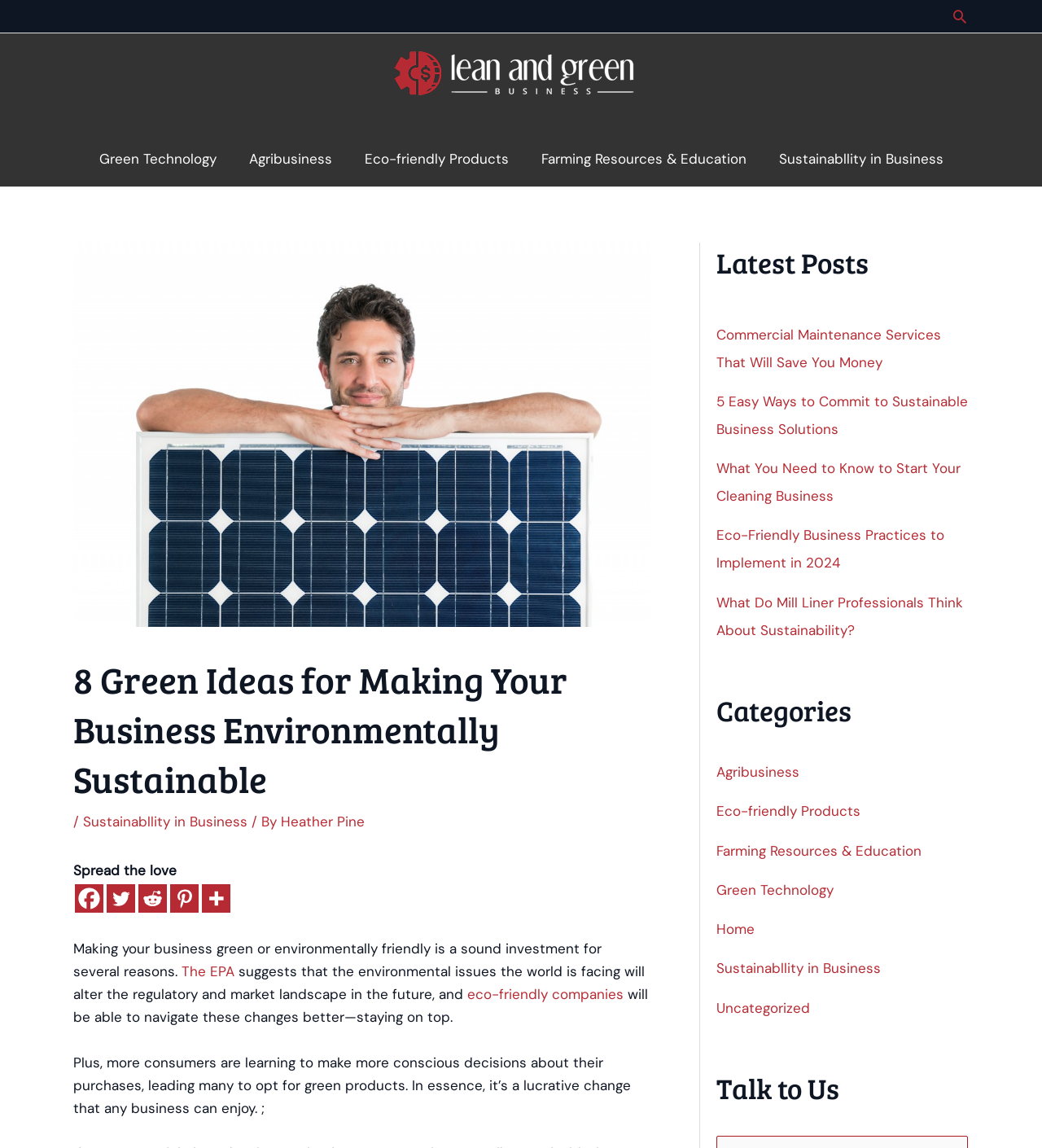Provide a short, one-word or phrase answer to the question below:
What are the social media platforms listed?

Facebook, Twitter, Reddit, Pinterest, More